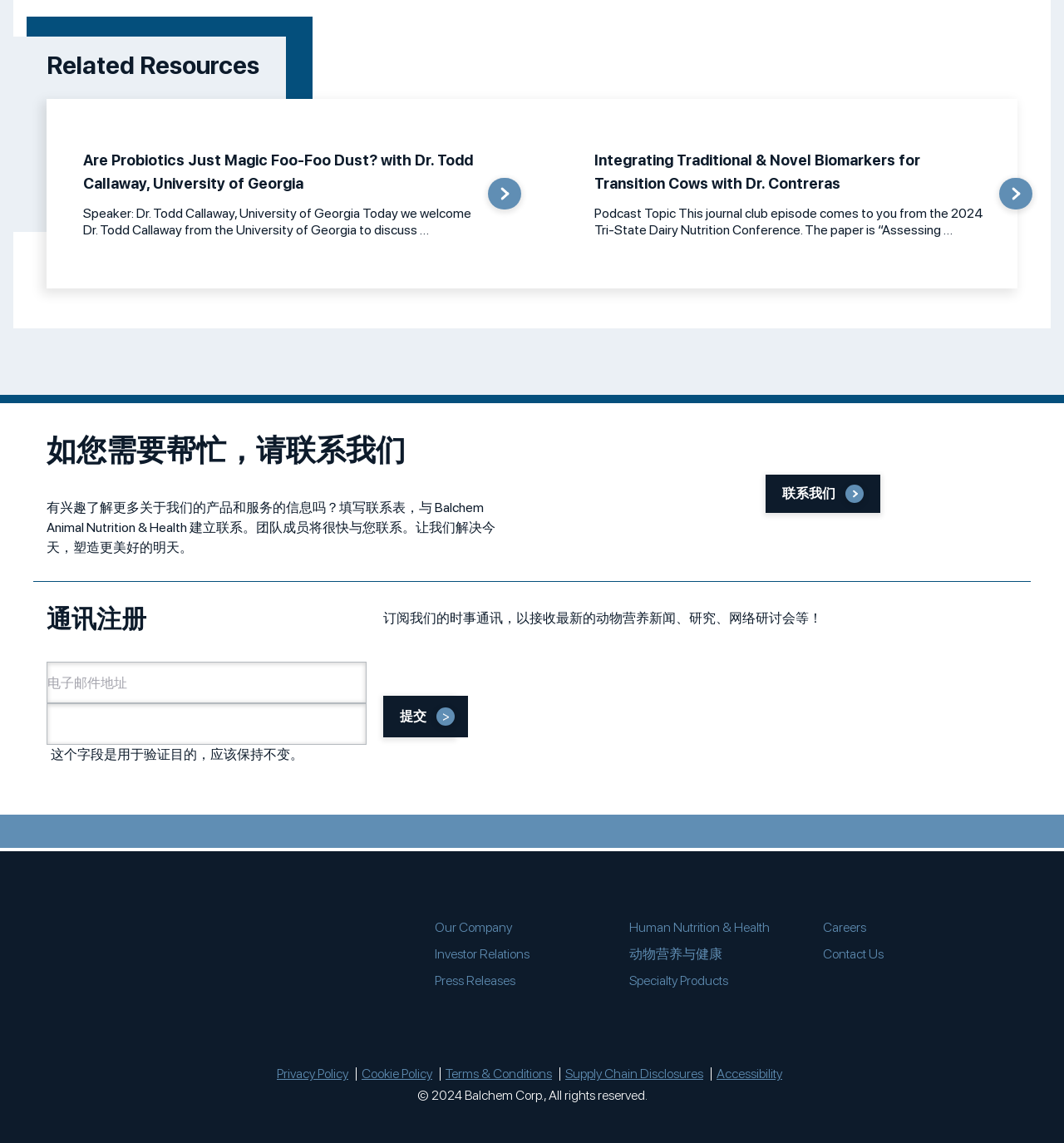Determine the bounding box coordinates for the HTML element described here: "Terms & Conditions".

[0.419, 0.932, 0.519, 0.946]